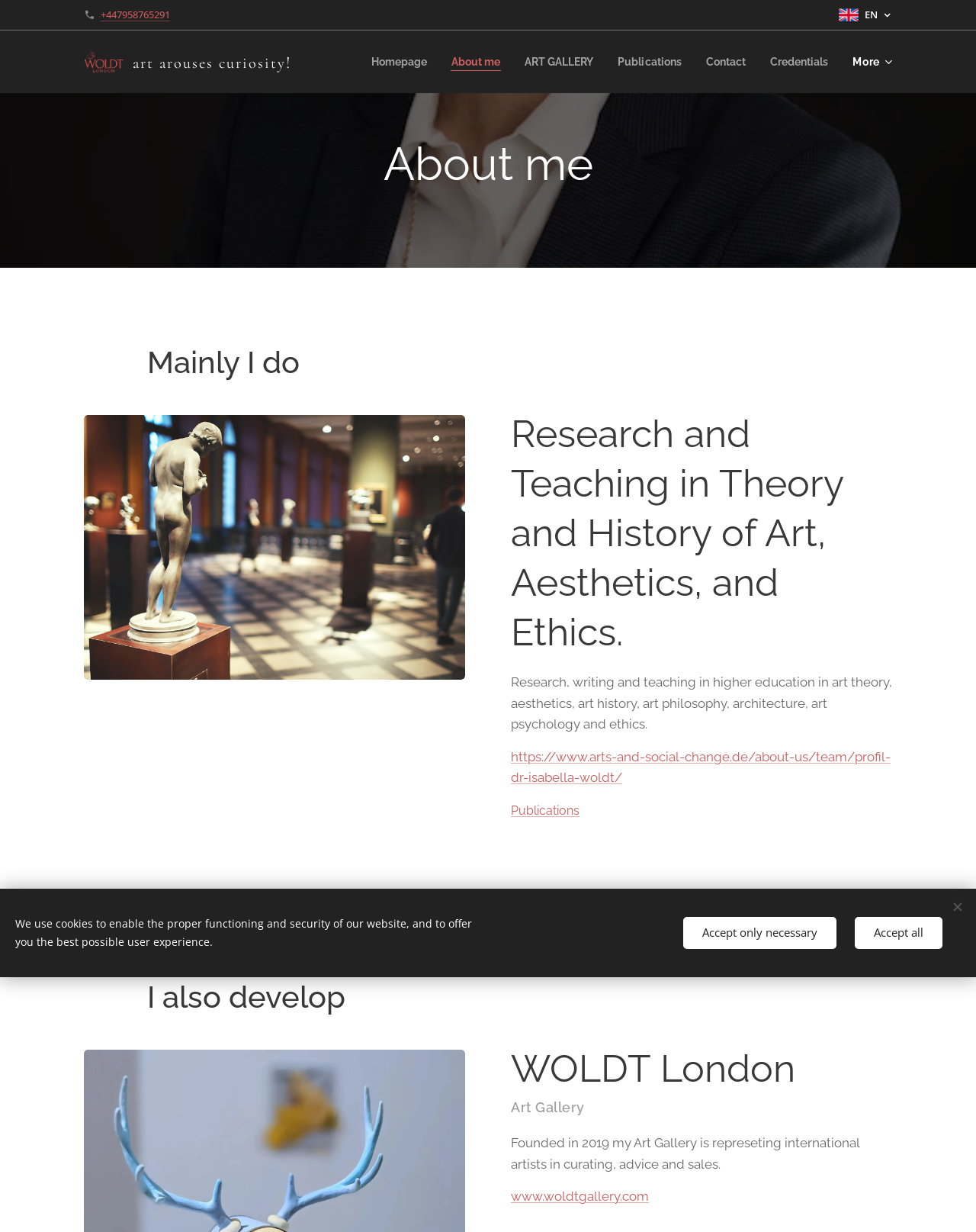Please find the bounding box for the UI component described as follows: "More".

[0.861, 0.034, 0.914, 0.065]